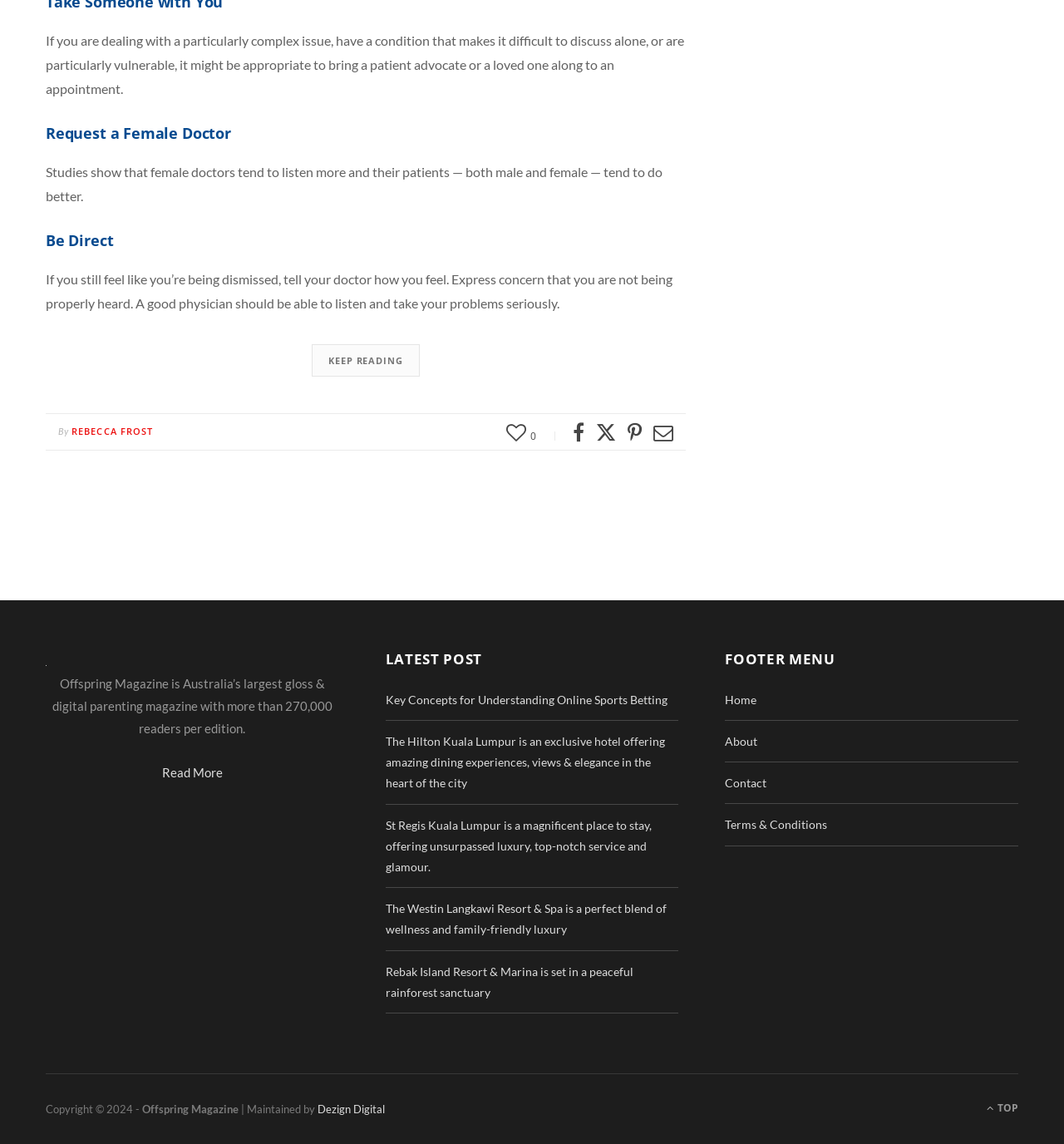What is the name of the magazine?
Please provide a comprehensive answer based on the visual information in the image.

The name of the magazine can be found at the bottom of the webpage, in the footer section, where it says 'Copyright © 2024 - Offspring Magazine'.